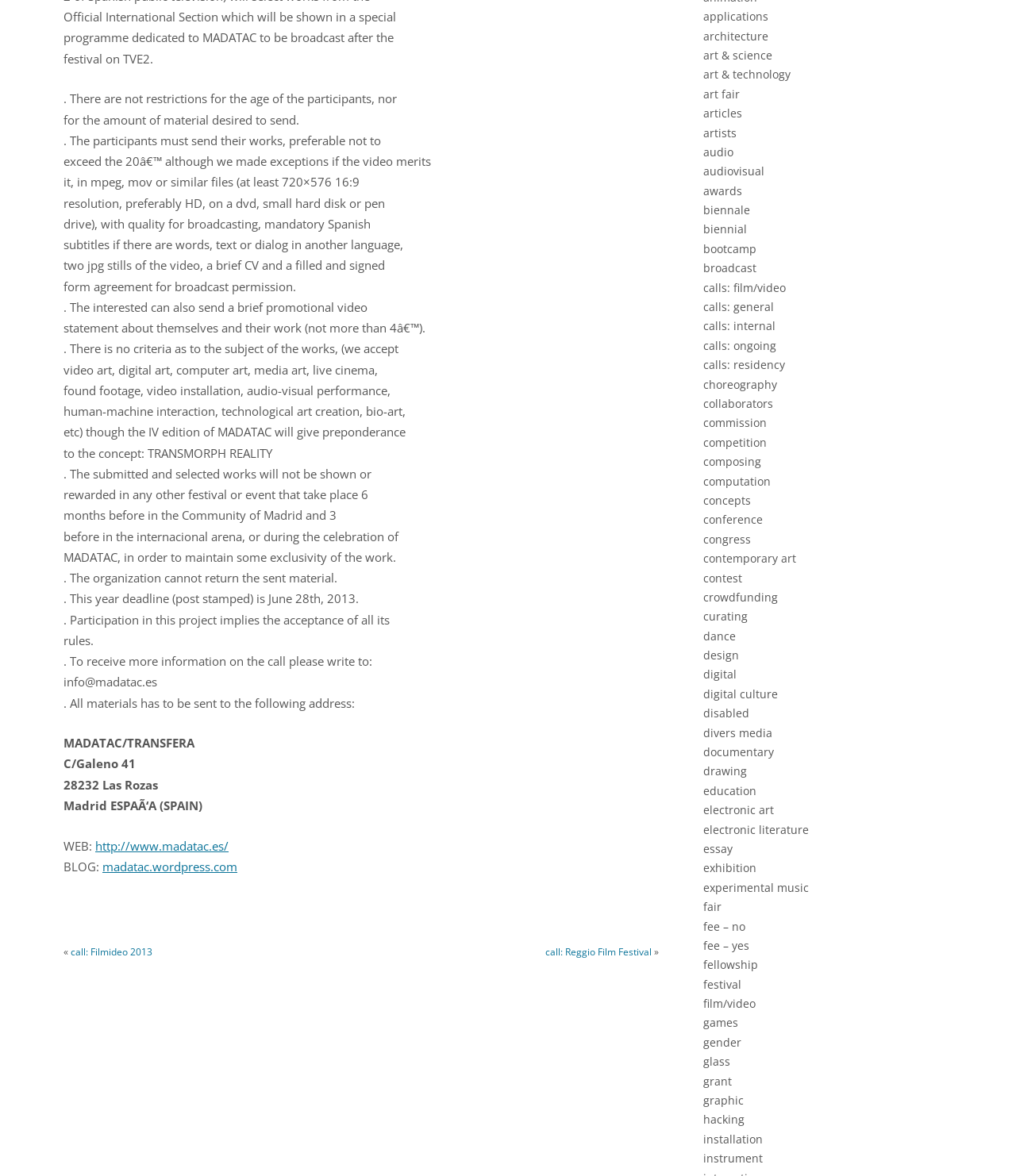Please identify the bounding box coordinates of where to click in order to follow the instruction: "visit the blog".

[0.101, 0.73, 0.234, 0.743]